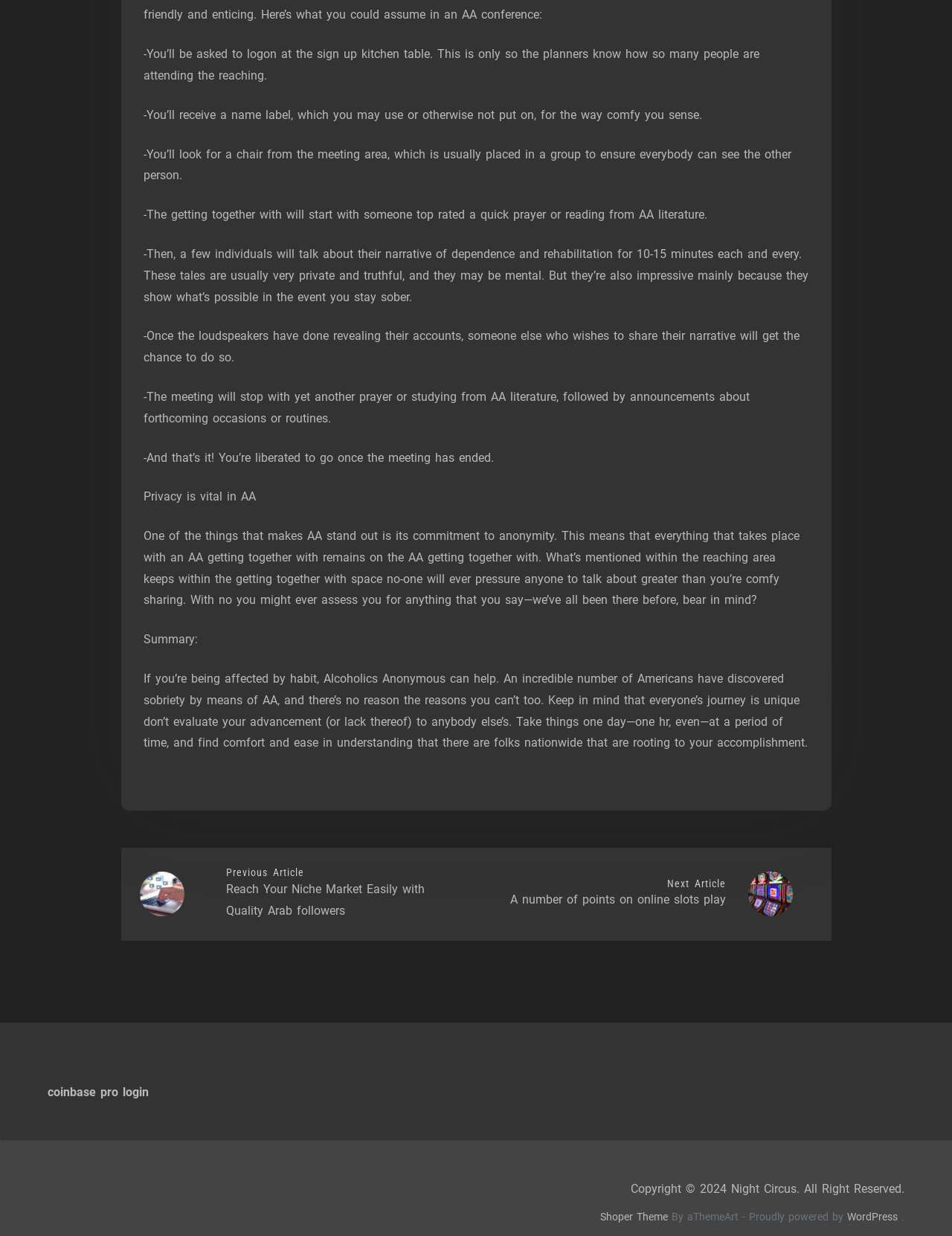Use one word or a short phrase to answer the question provided: 
How long do speakers share their stories?

10-15 minutes